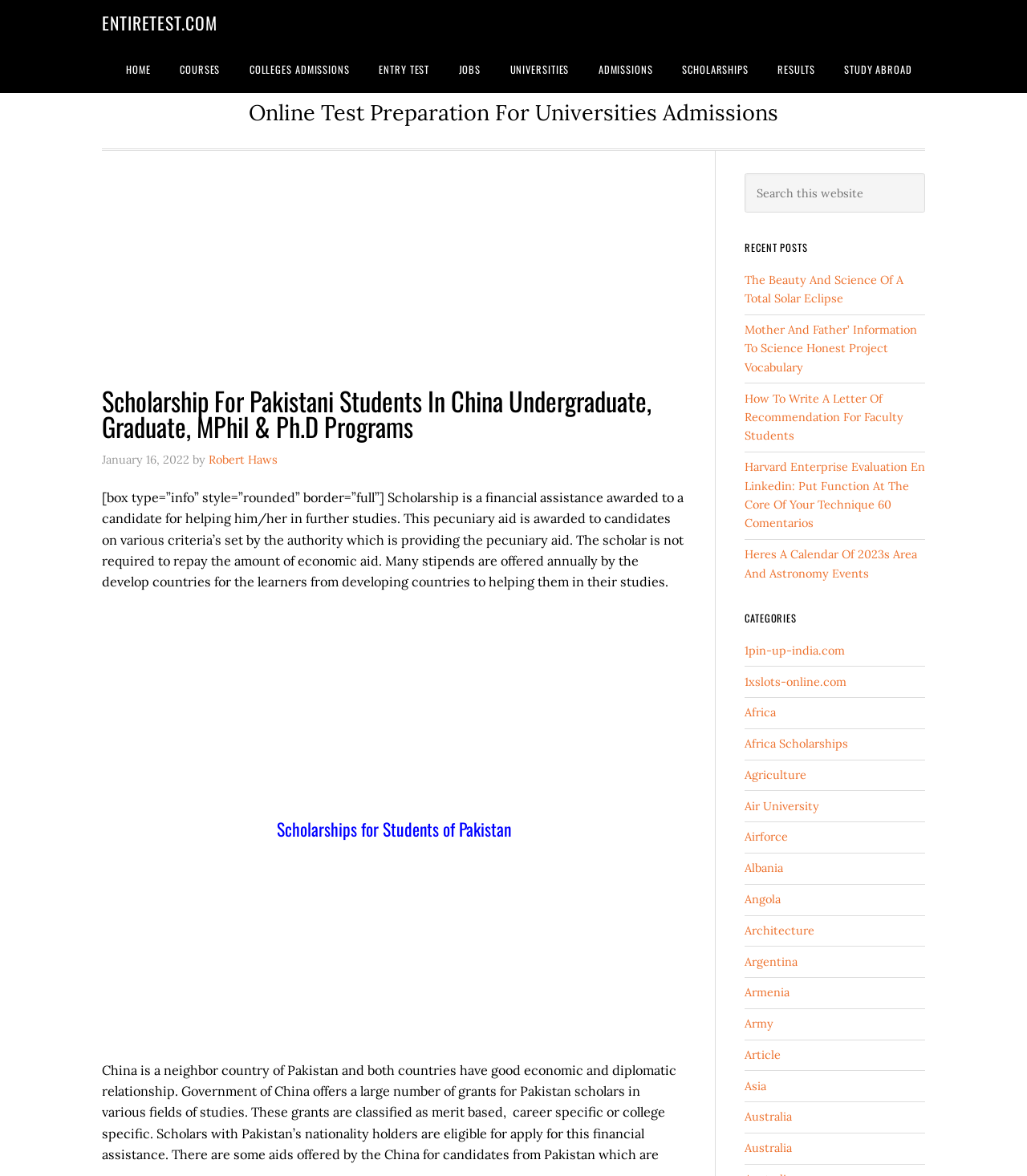Who wrote the article about scholarships for Pakistani students in China?
Please answer the question with a single word or phrase, referencing the image.

Robert Haws